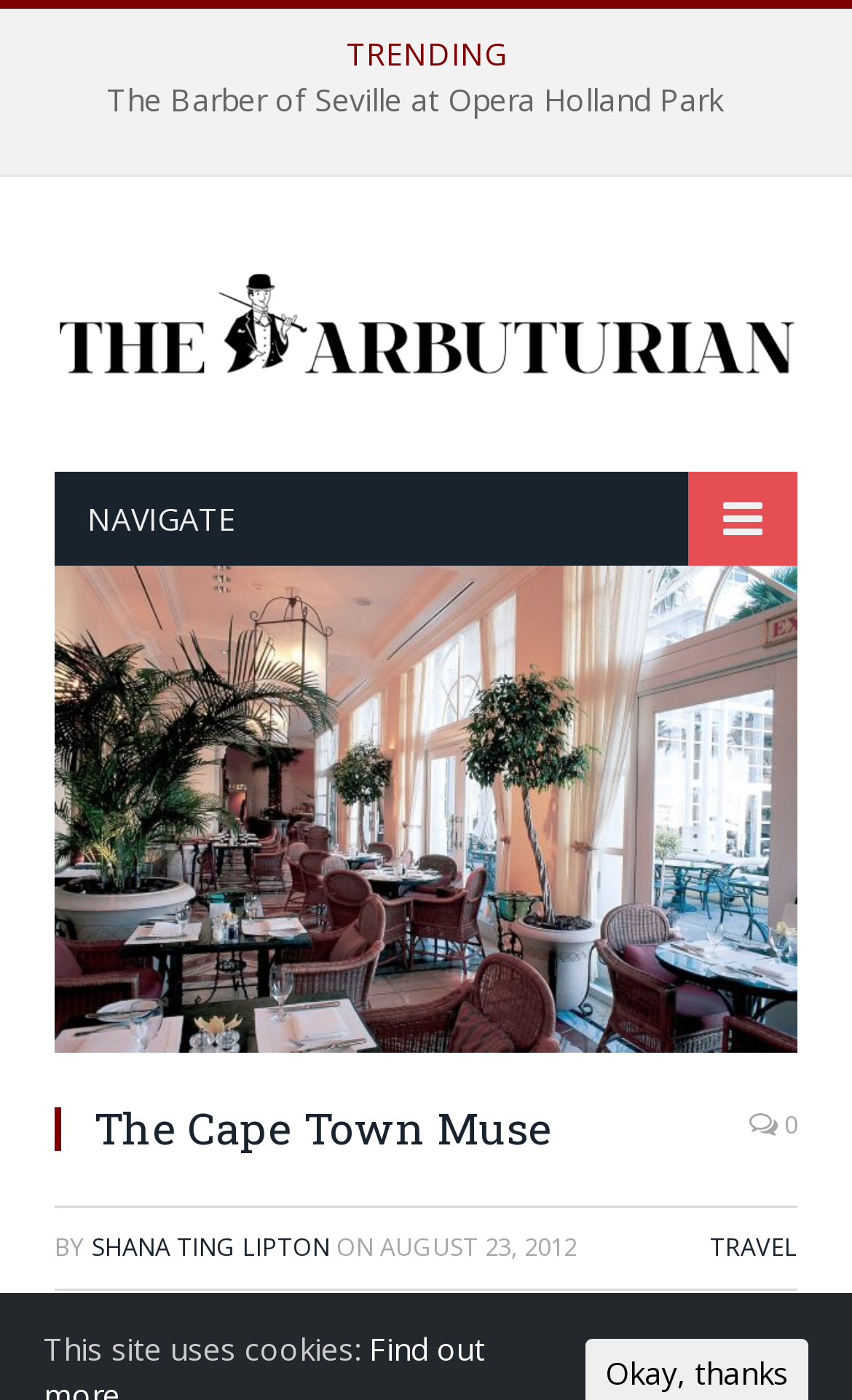What is the name of the author of this article?
Could you answer the question in a detailed manner, providing as much information as possible?

The author's name can be found in the section where the article's metadata is displayed, specifically next to the 'BY' label.